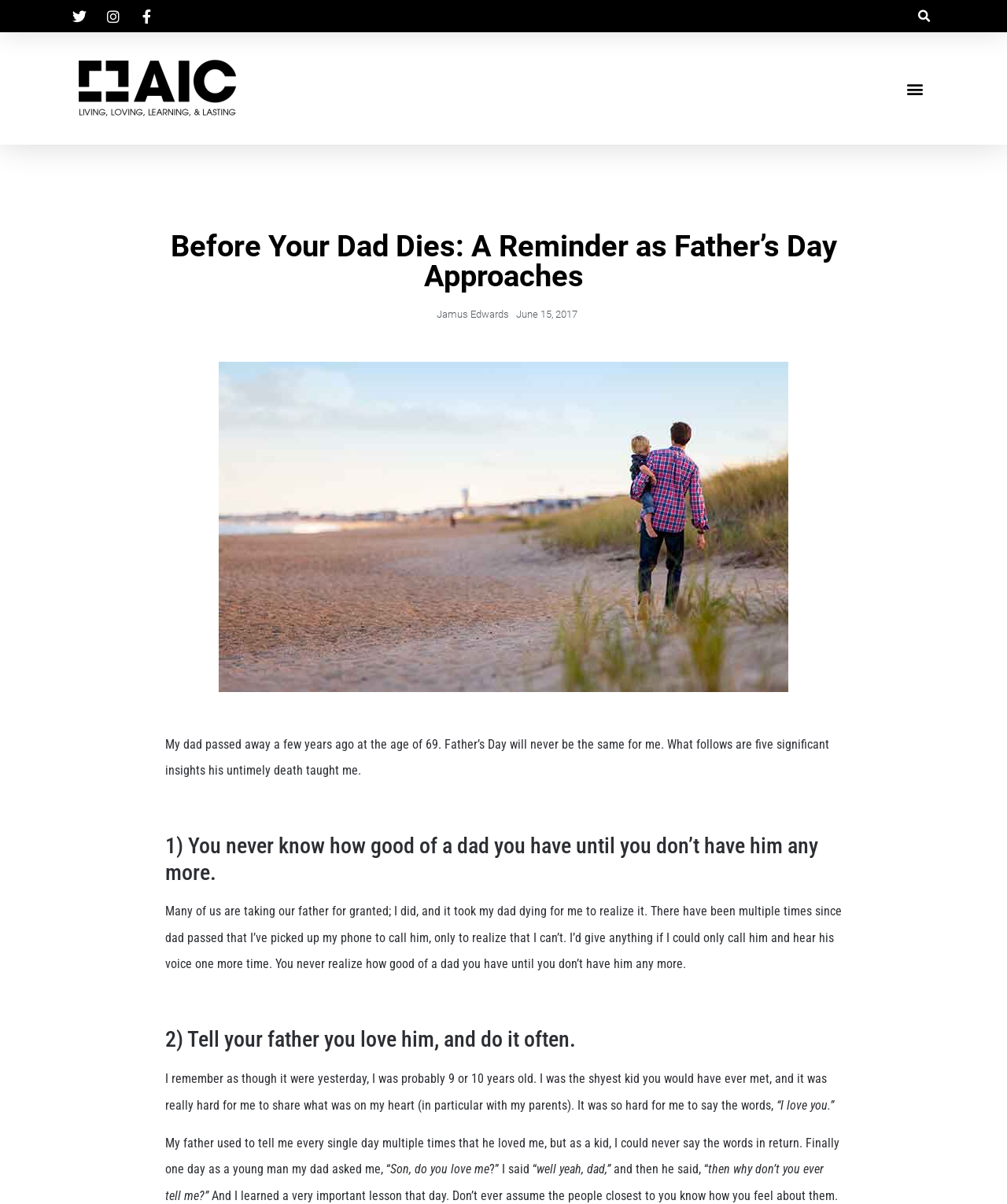What is the main title displayed on this webpage?

Before Your Dad Dies: A Reminder as Father’s Day Approaches